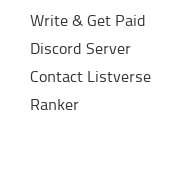What is the 'Contact Listverse' option for?
From the screenshot, provide a brief answer in one word or phrase.

User inquiries or collaborations